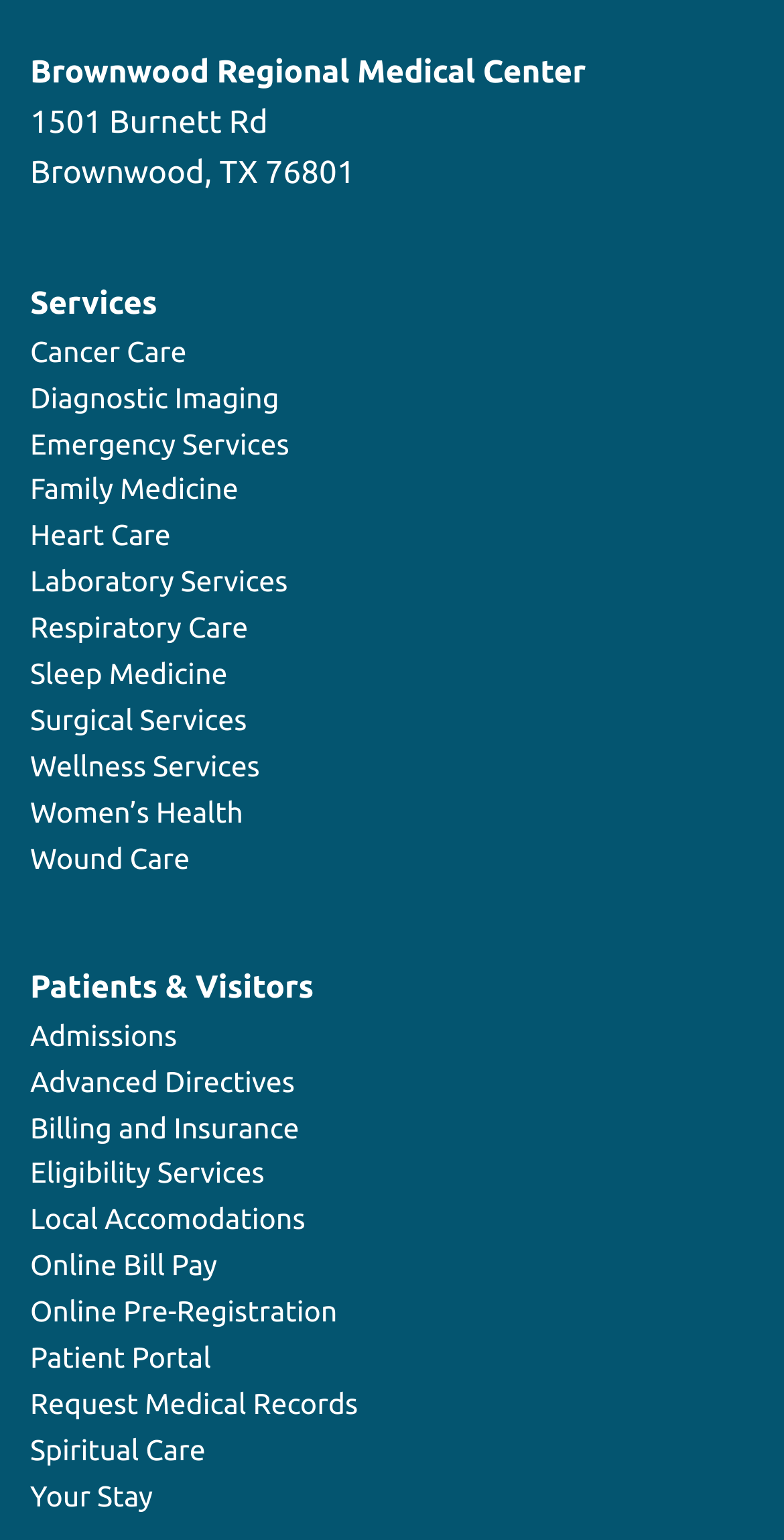Please specify the coordinates of the bounding box for the element that should be clicked to carry out this instruction: "Explore Surgical Services". The coordinates must be four float numbers between 0 and 1, formatted as [left, top, right, bottom].

[0.038, 0.457, 0.315, 0.478]